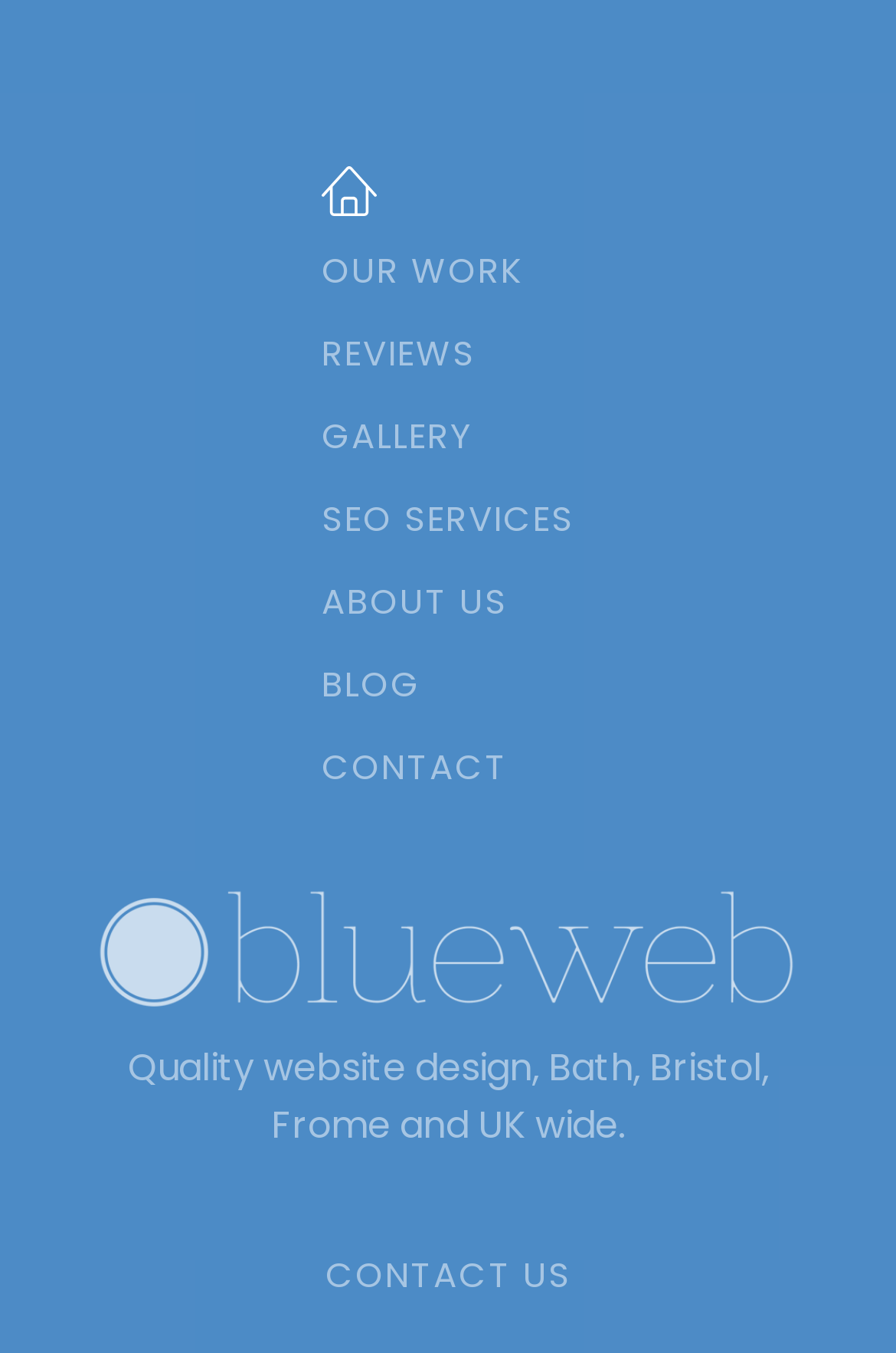Use a single word or phrase to answer the question: What is the main topic of the website?

Website design